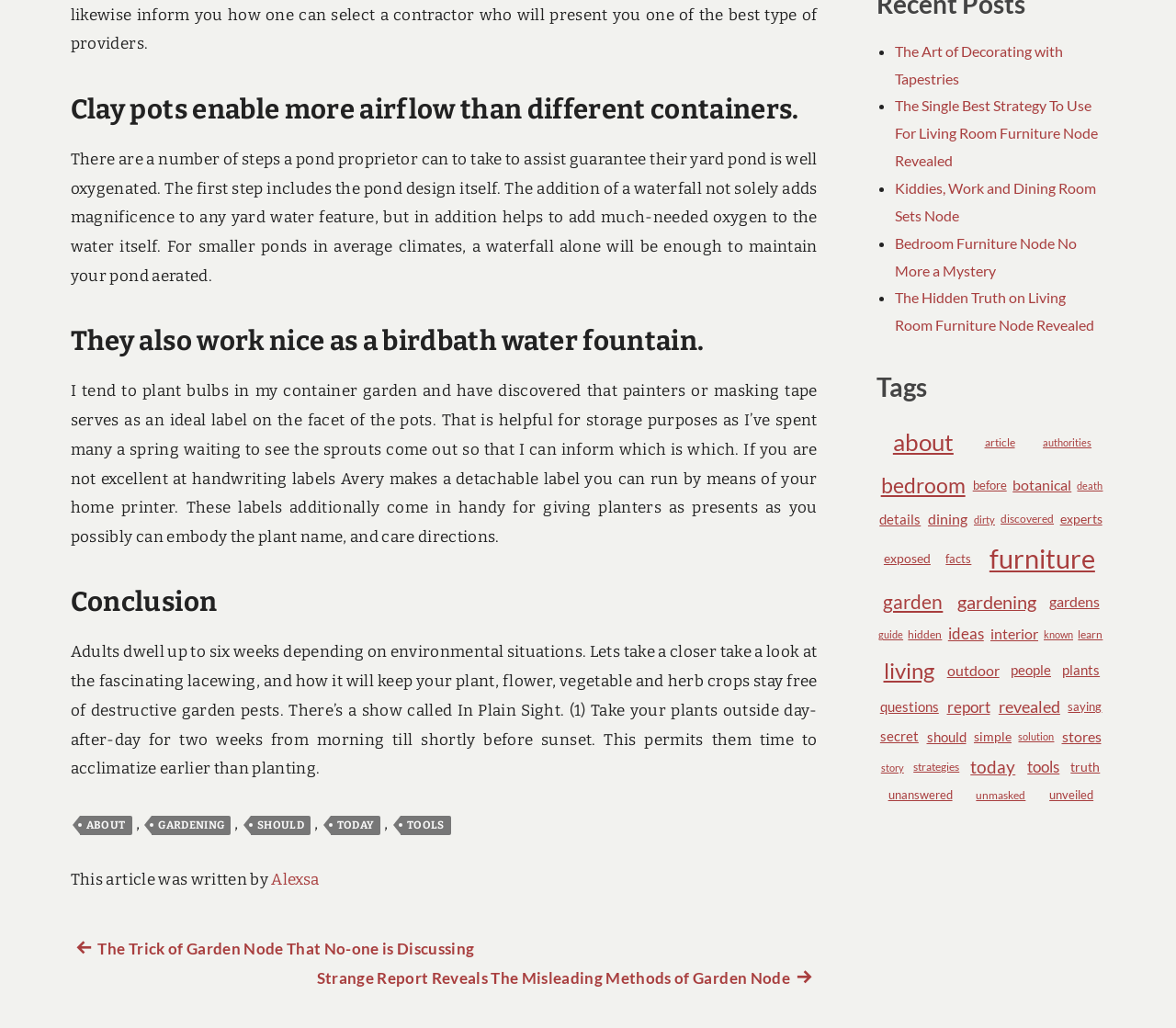Identify the bounding box coordinates for the element that needs to be clicked to fulfill this instruction: "Explore the 'GARDENING' category". Provide the coordinates in the format of four float numbers between 0 and 1: [left, top, right, bottom].

[0.129, 0.794, 0.196, 0.812]